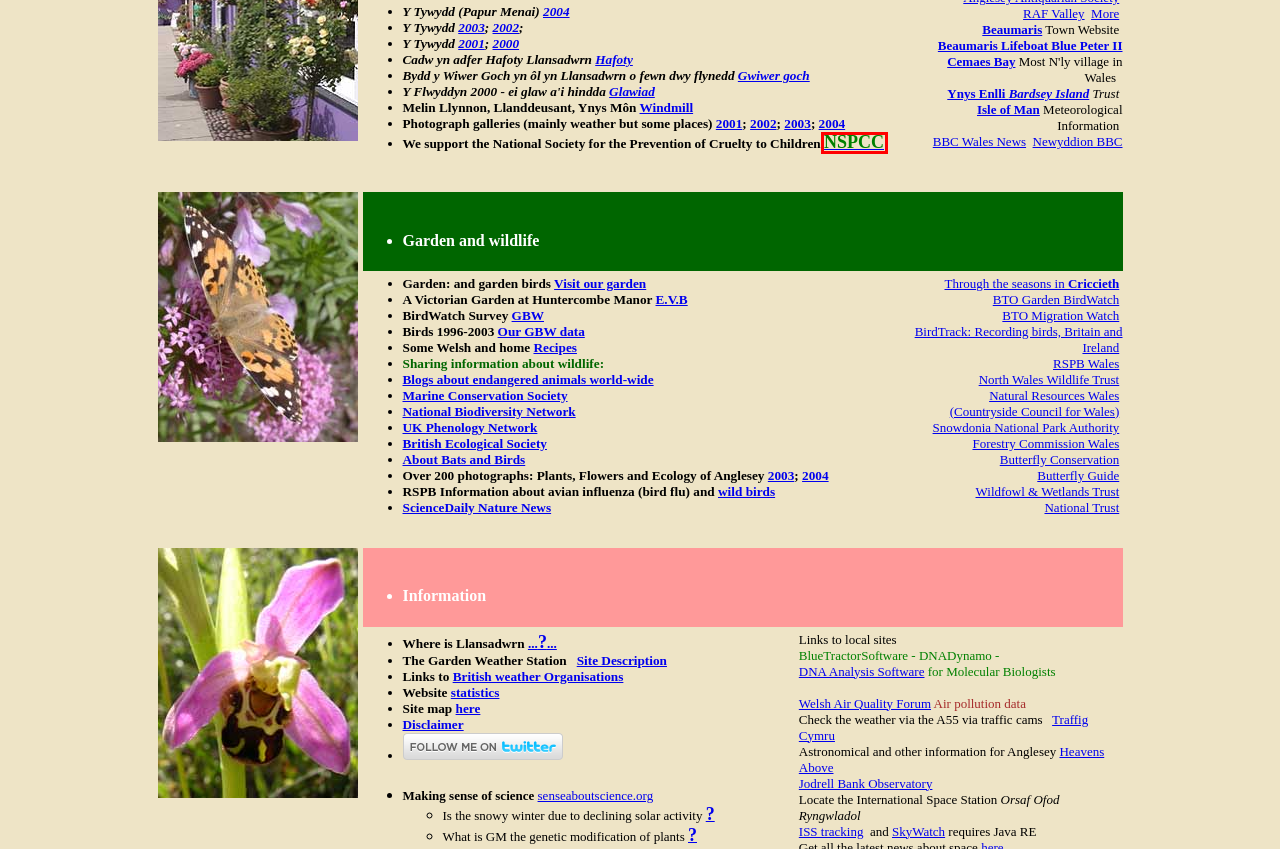You are presented with a screenshot of a webpage with a red bounding box. Select the webpage description that most closely matches the new webpage after clicking the element inside the red bounding box. The options are:
A. British Ecological Society
B. Garden BirdWatch | BTO - British Trust for Ornithology
C. DNADynamo DNA Sequence Analysis Software
D. Ymddiriedolaeth Ynys Enlli / Bardsey Island Trust
E. NSPCC | The UK children's charity | NSPCC
F. Marine Conservation Society | Ocean Protection Charity | Home
G. Natural Resources Wales
H. Heavens-Above

E